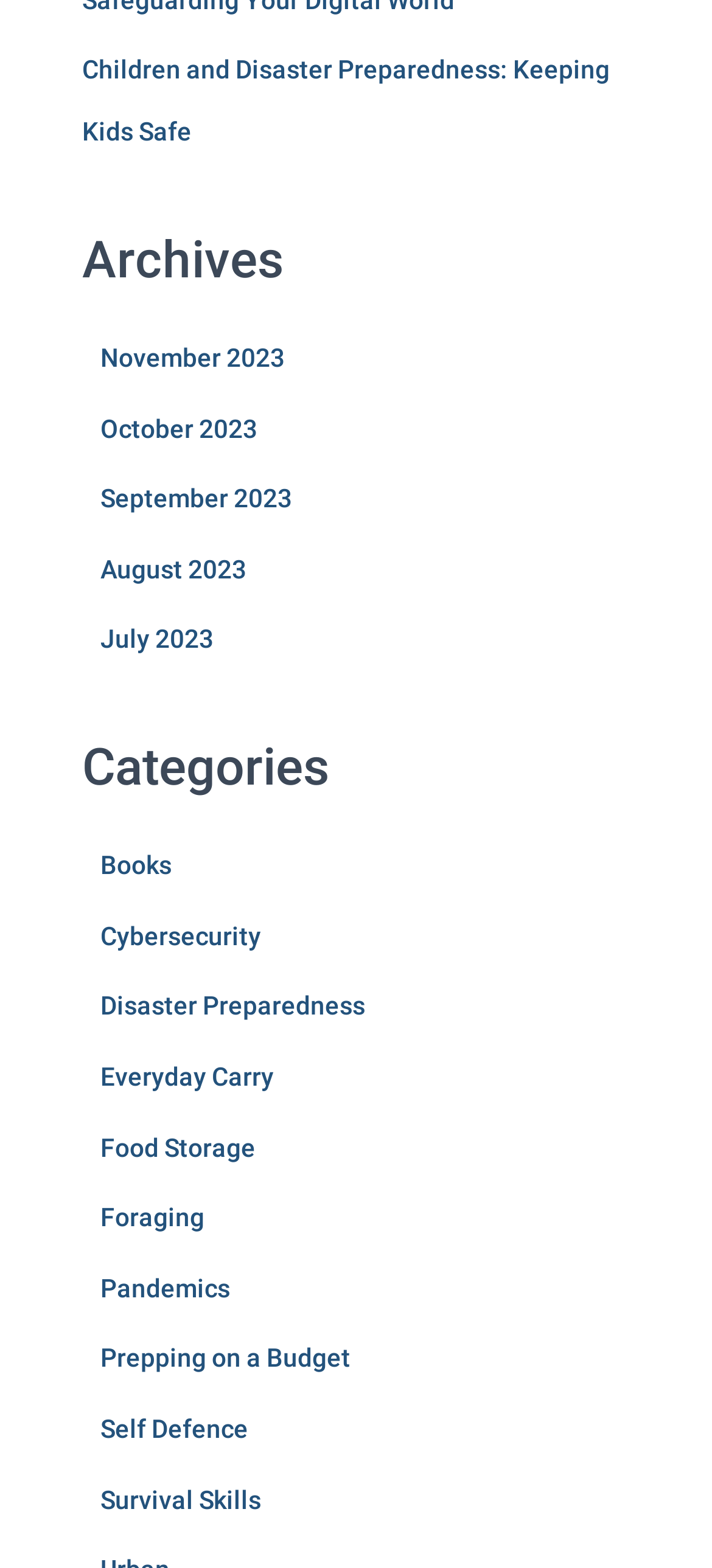Please determine the bounding box coordinates of the element's region to click in order to carry out the following instruction: "Browse November 2023 archives". The coordinates should be four float numbers between 0 and 1, i.e., [left, top, right, bottom].

[0.141, 0.219, 0.4, 0.237]